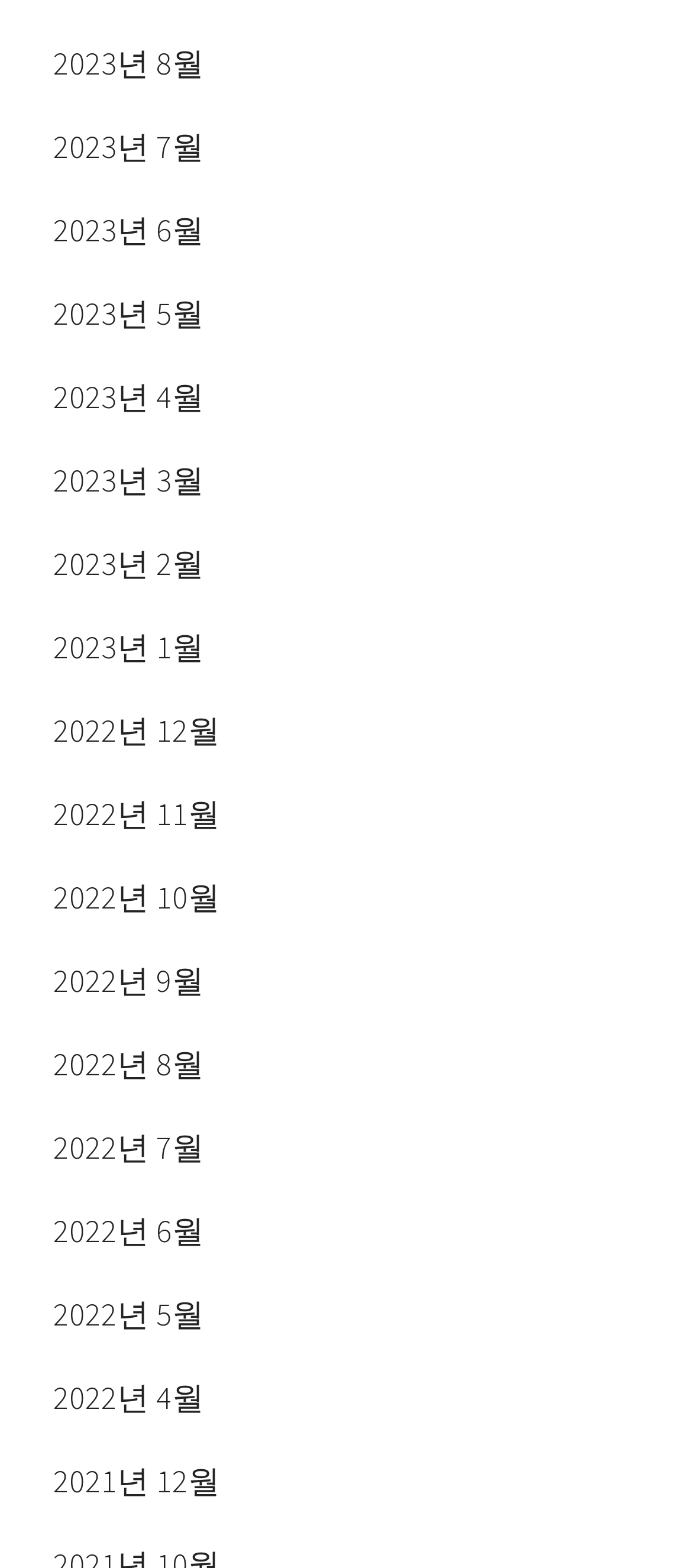Please determine the bounding box coordinates of the clickable area required to carry out the following instruction: "View June 2023". The coordinates must be four float numbers between 0 and 1, represented as [left, top, right, bottom].

[0.077, 0.12, 0.923, 0.173]